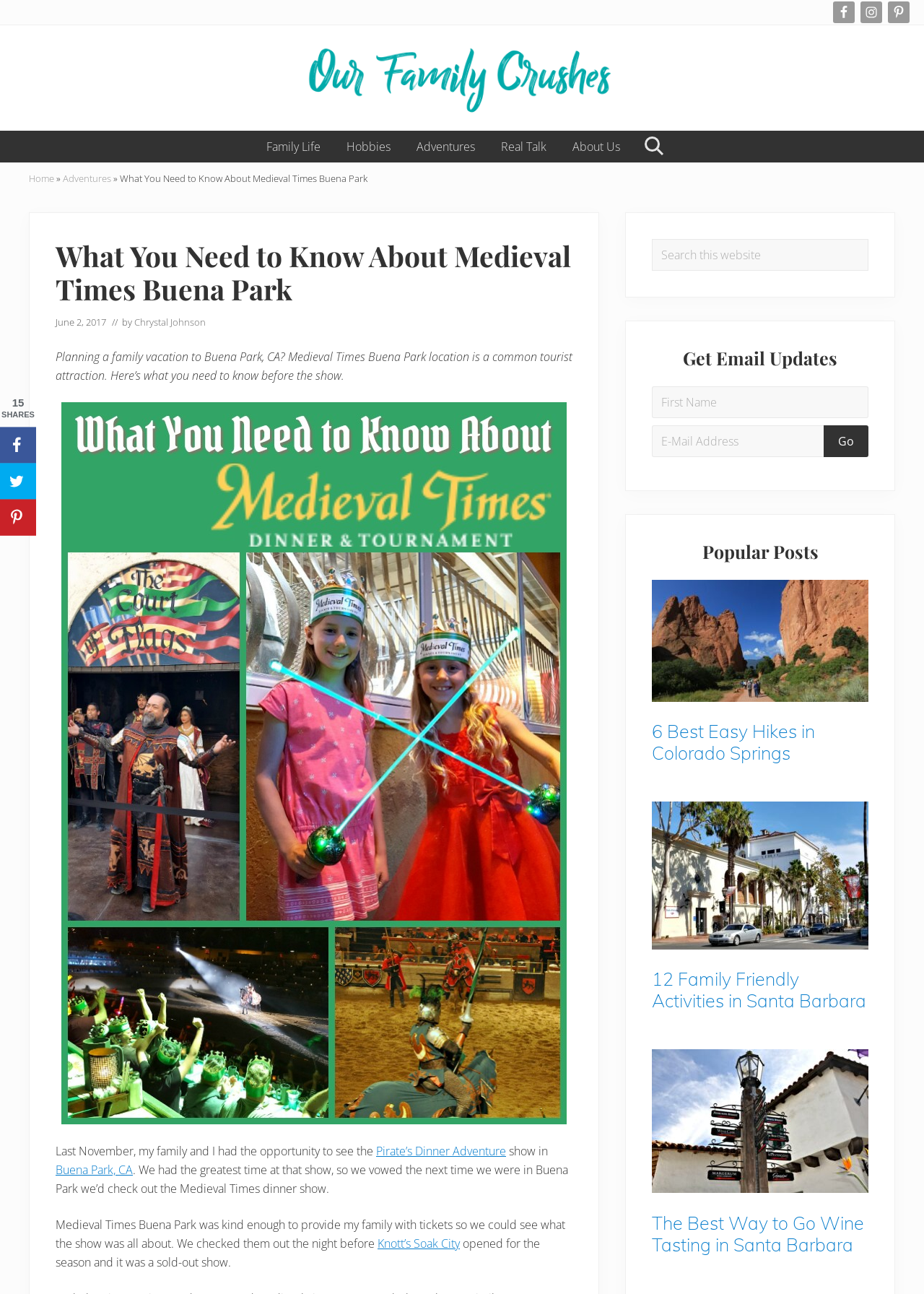Locate the bounding box coordinates of the clickable area to execute the instruction: "Click on the Medieval Times Buena Park link". Provide the coordinates as four float numbers between 0 and 1, represented as [left, top, right, bottom].

[0.13, 0.133, 0.398, 0.143]